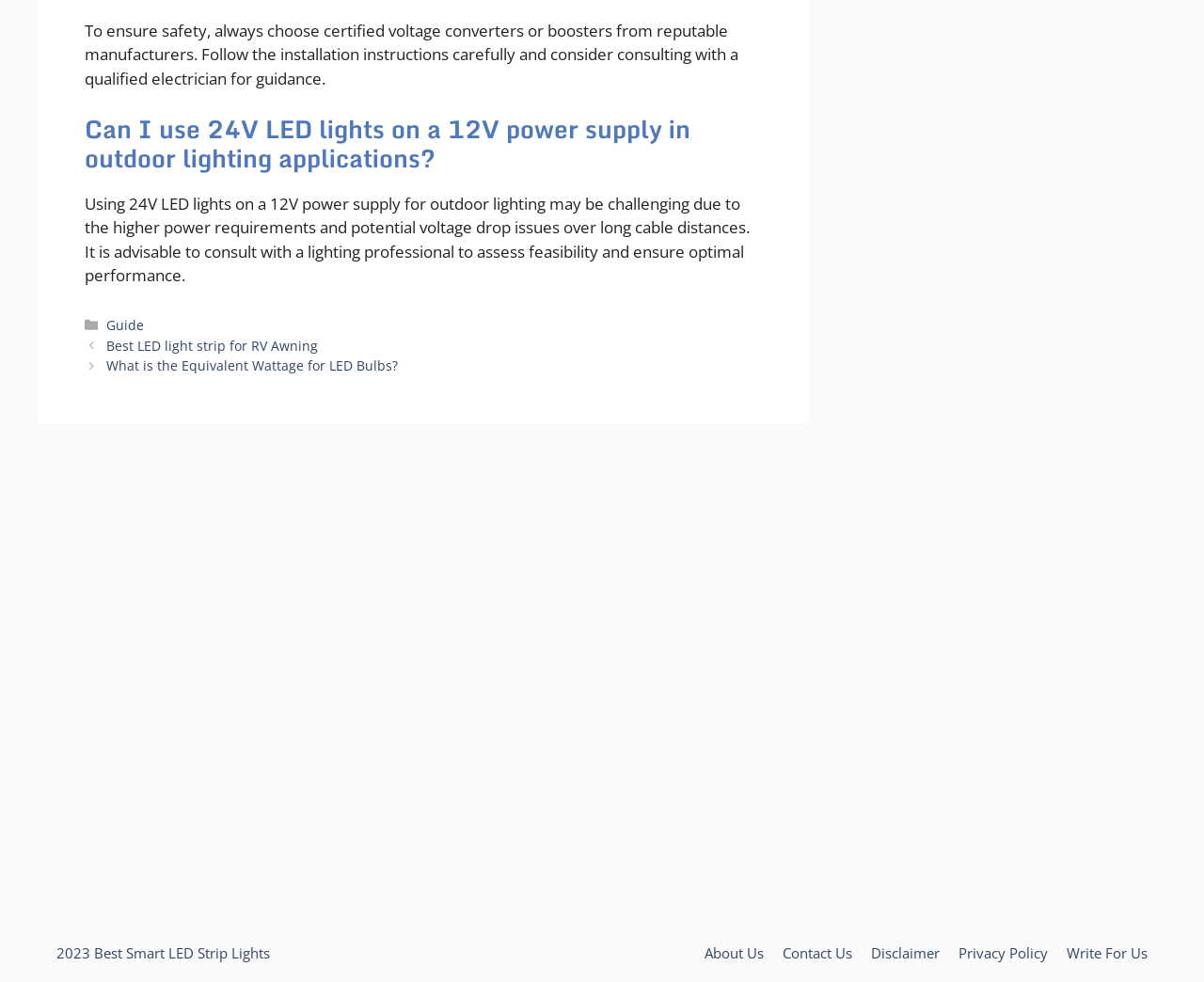Using the given description, provide the bounding box coordinates formatted as (top-left x, top-left y, bottom-right x, bottom-right y), with all values being floating point numbers between 0 and 1. Description: Guide

[0.088, 0.322, 0.12, 0.34]